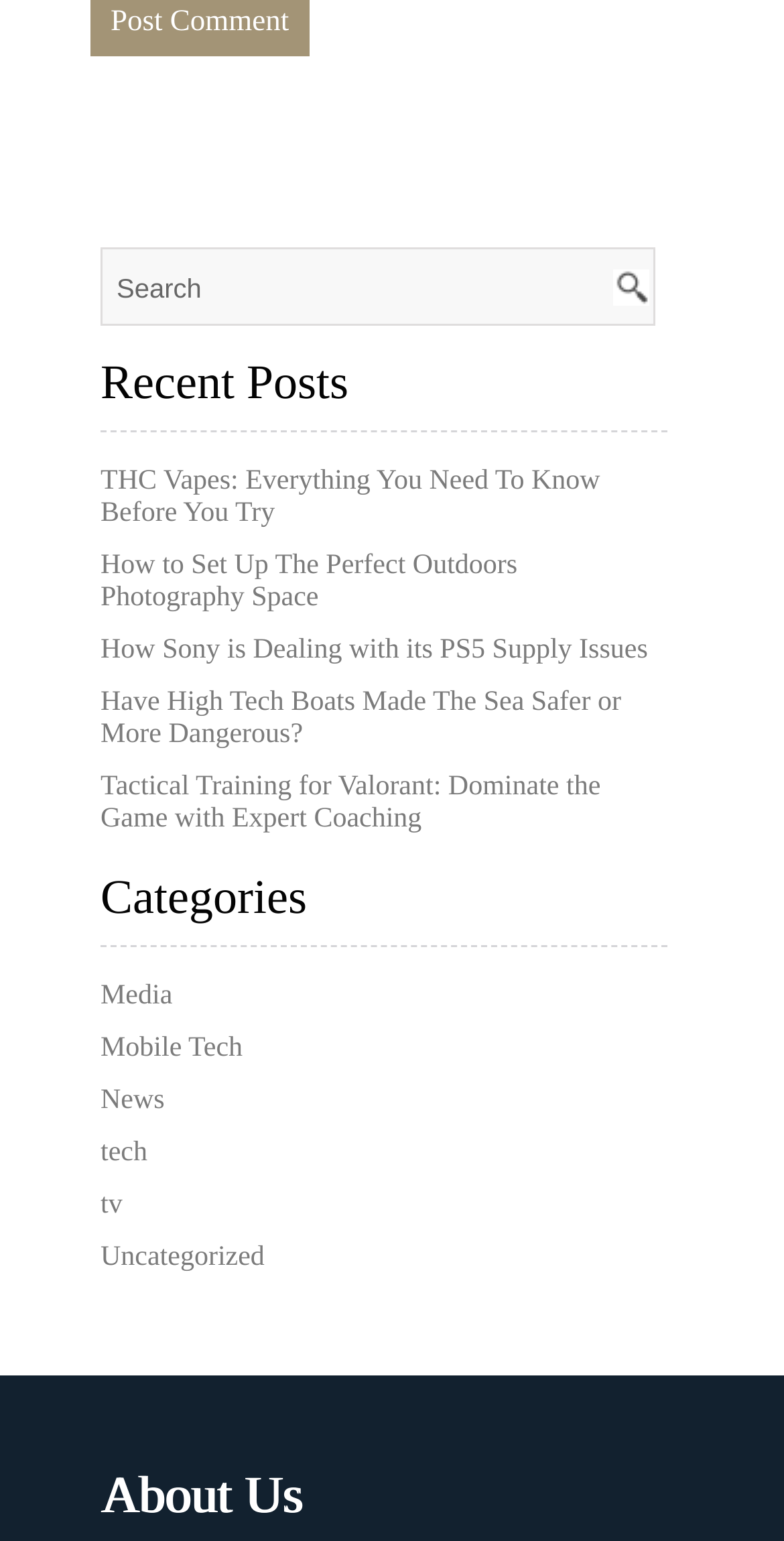What is the category of the link 'THC Vapes: Everything You Need To Know Before You Try'?
Refer to the image and give a detailed answer to the query.

Although the category of the link is not explicitly stated, it is not listed under any of the categories 'Media', 'Mobile Tech', 'News', 'tech', or 'tv', so it is likely categorized as 'Uncategorized'.